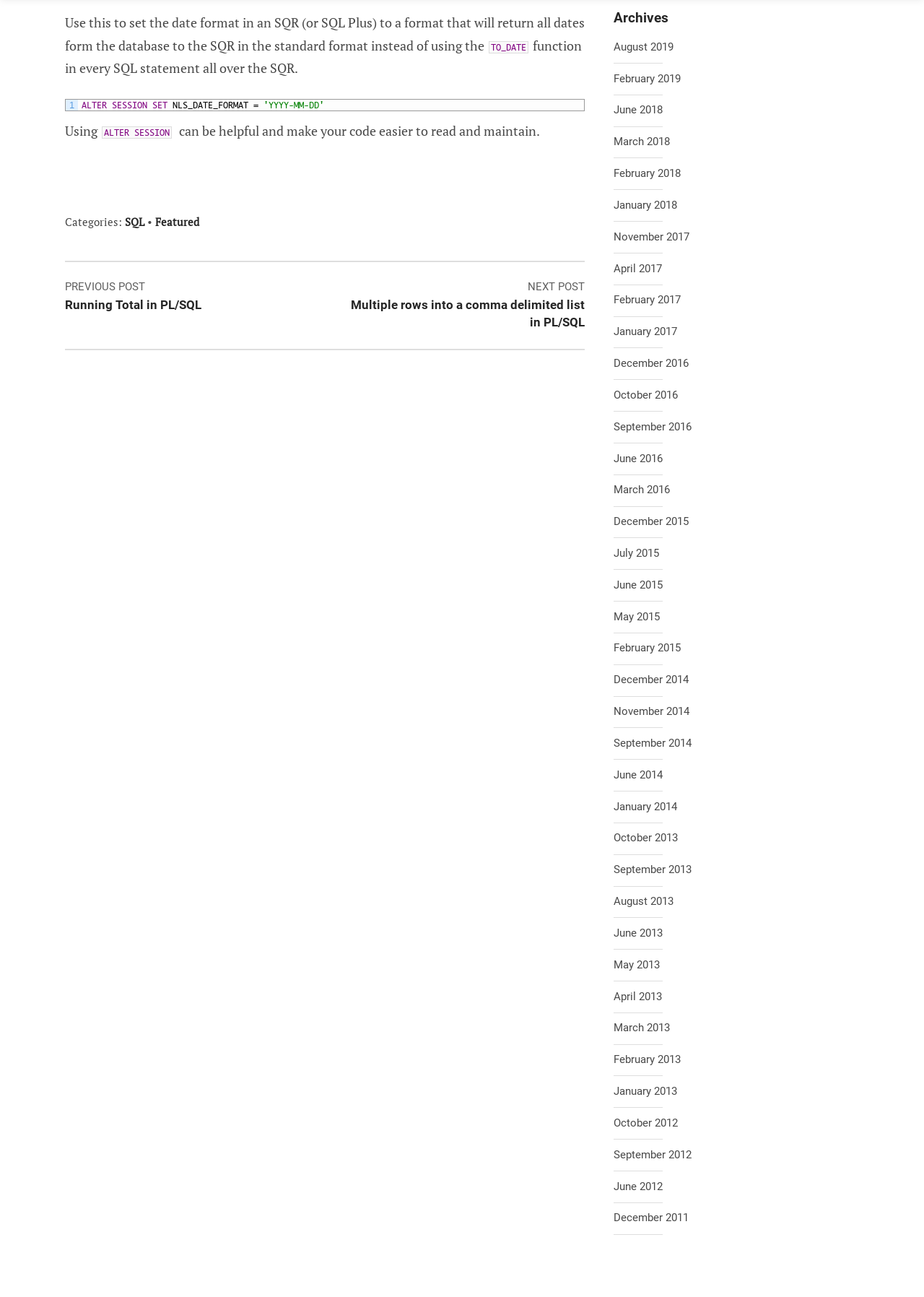Provide the bounding box coordinates of the HTML element this sentence describes: "January 2018". The bounding box coordinates consist of four float numbers between 0 and 1, i.e., [left, top, right, bottom].

[0.664, 0.154, 0.733, 0.163]